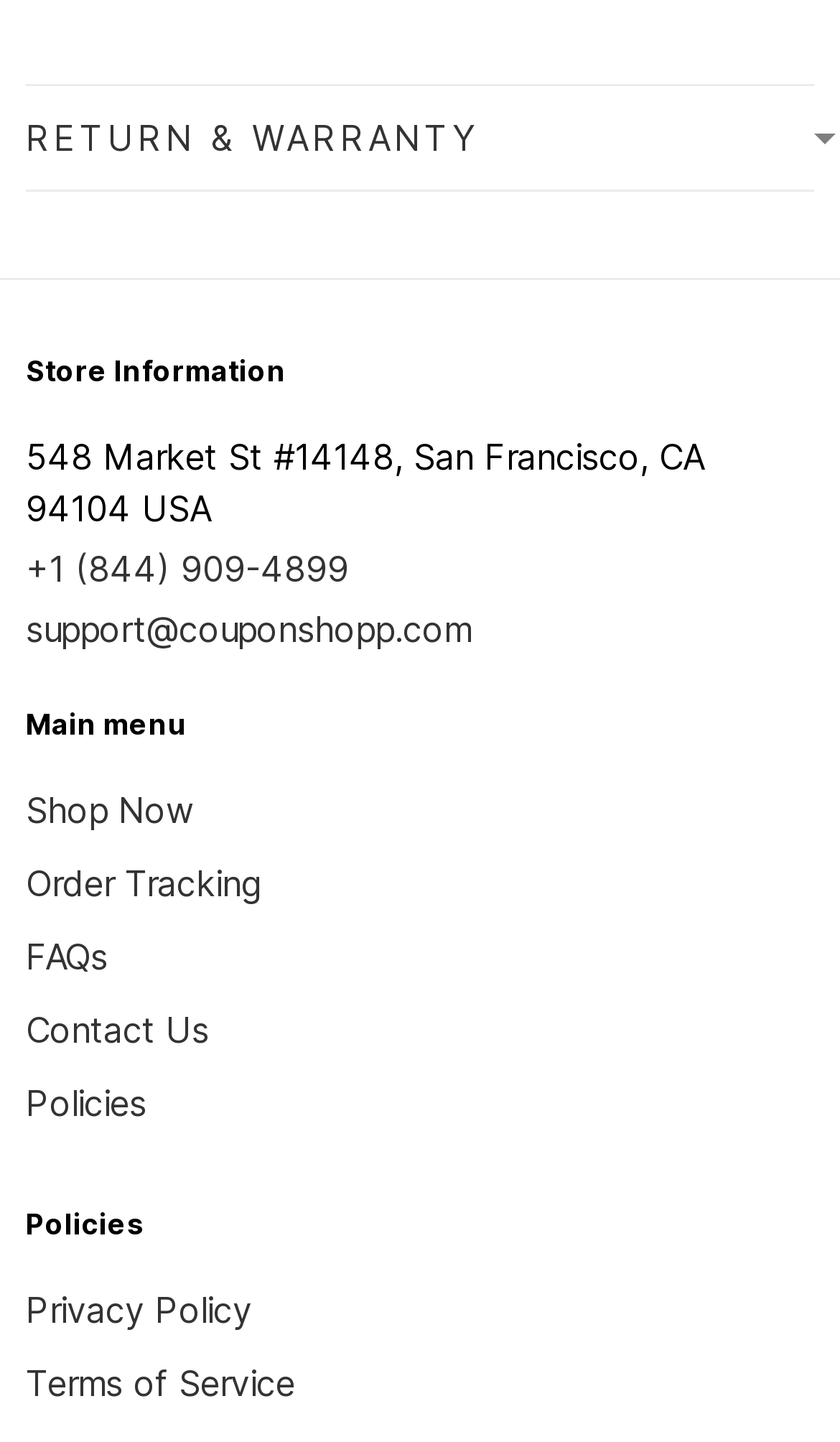Answer the question below with a single word or a brief phrase: 
What type of policy links are available?

5